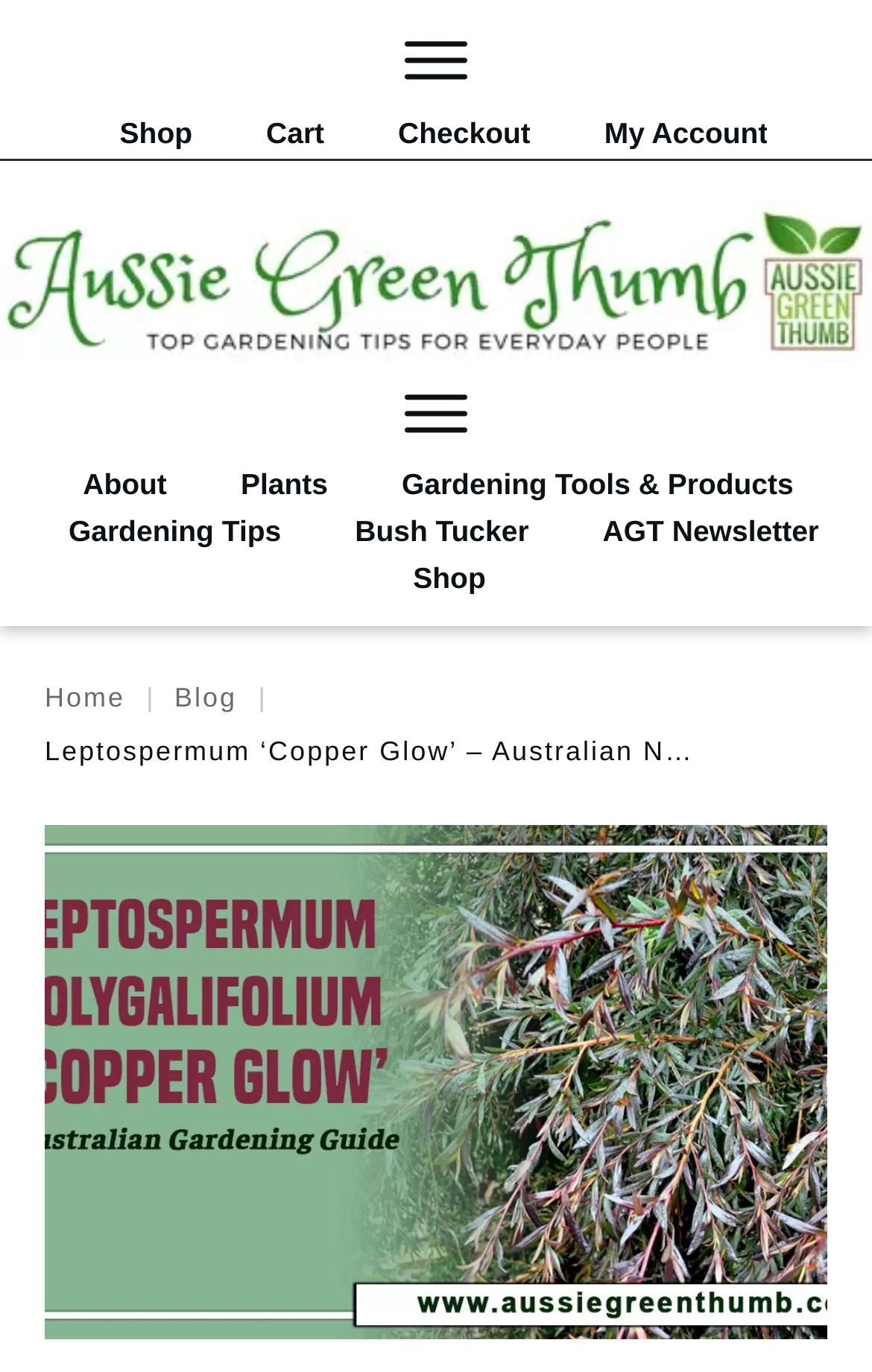How many columns are present in the main navigation menu? Based on the screenshot, please respond with a single word or phrase.

3